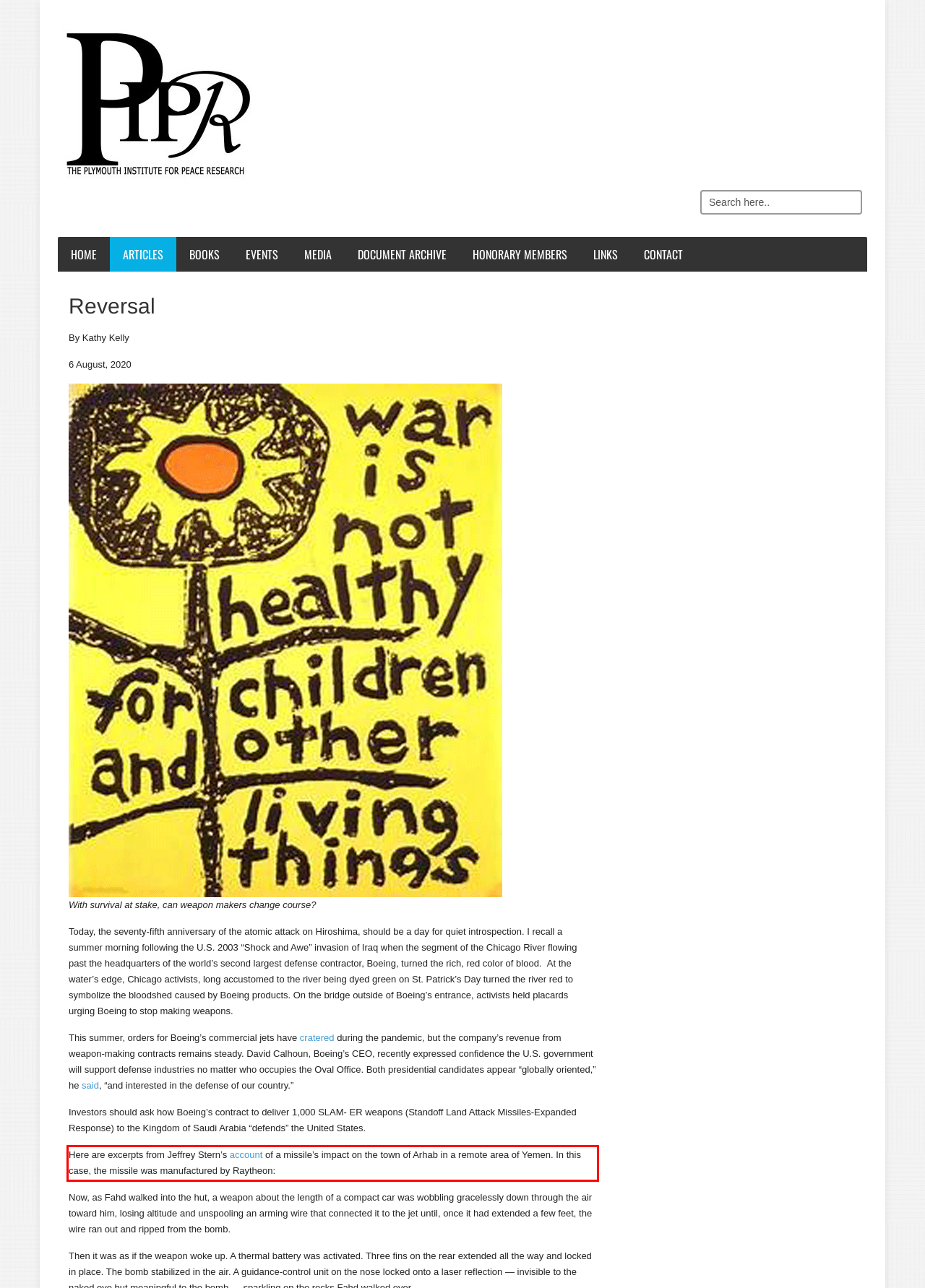Examine the webpage screenshot and use OCR to obtain the text inside the red bounding box.

Here are excerpts from Jeffrey Stern’s account of a missile’s impact on the town of Arhab in a remote area of Yemen. In this case, the missile was manufactured by Raytheon: